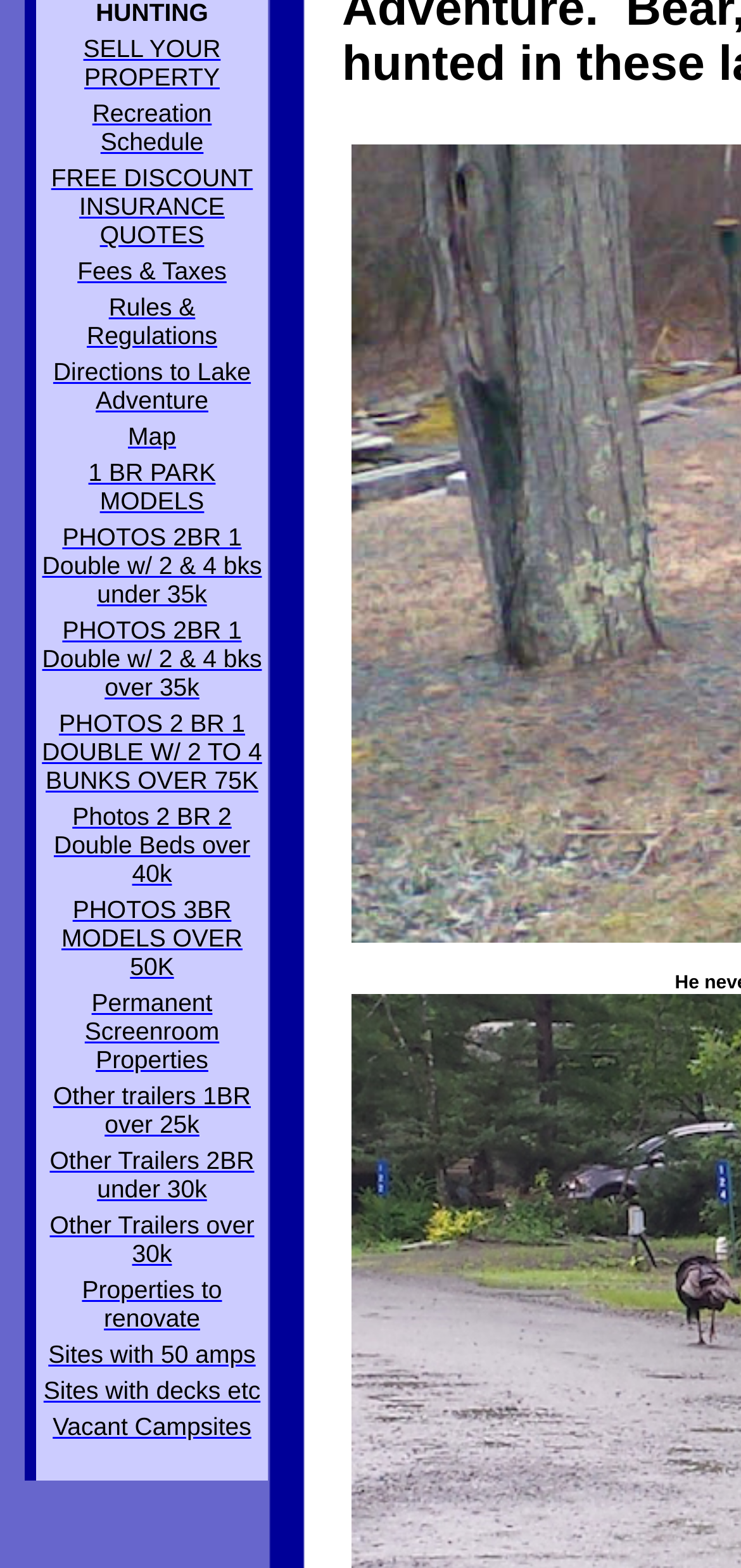Using the webpage screenshot, find the UI element described by Recreation Schedule. Provide the bounding box coordinates in the format (top-left x, top-left y, bottom-right x, bottom-right y), ensuring all values are floating point numbers between 0 and 1.

[0.125, 0.063, 0.286, 0.099]